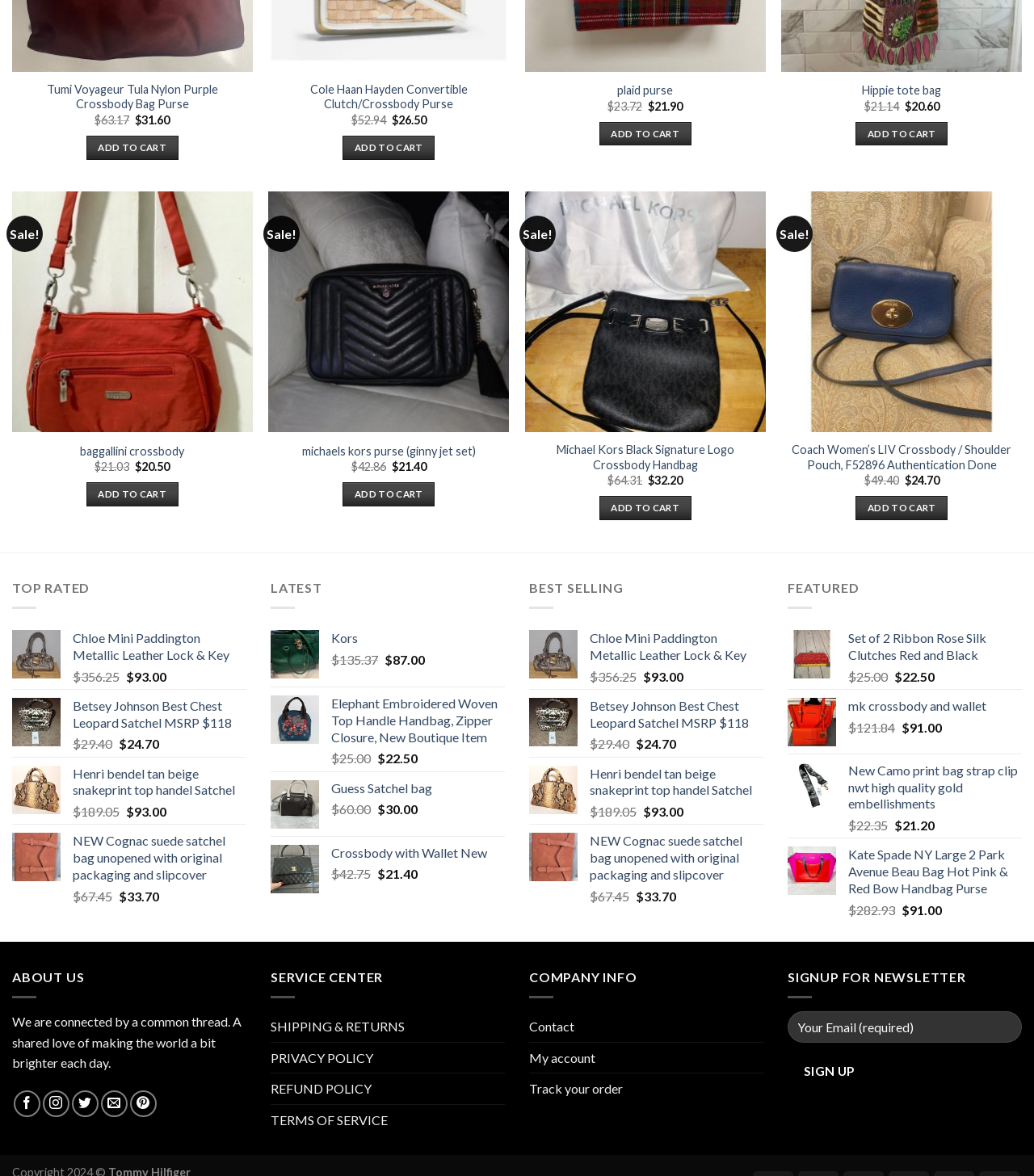Please specify the bounding box coordinates of the clickable region necessary for completing the following instruction: "Quick view plaid purse". The coordinates must consist of four float numbers between 0 and 1, i.e., [left, top, right, bottom].

[0.508, 0.062, 0.74, 0.085]